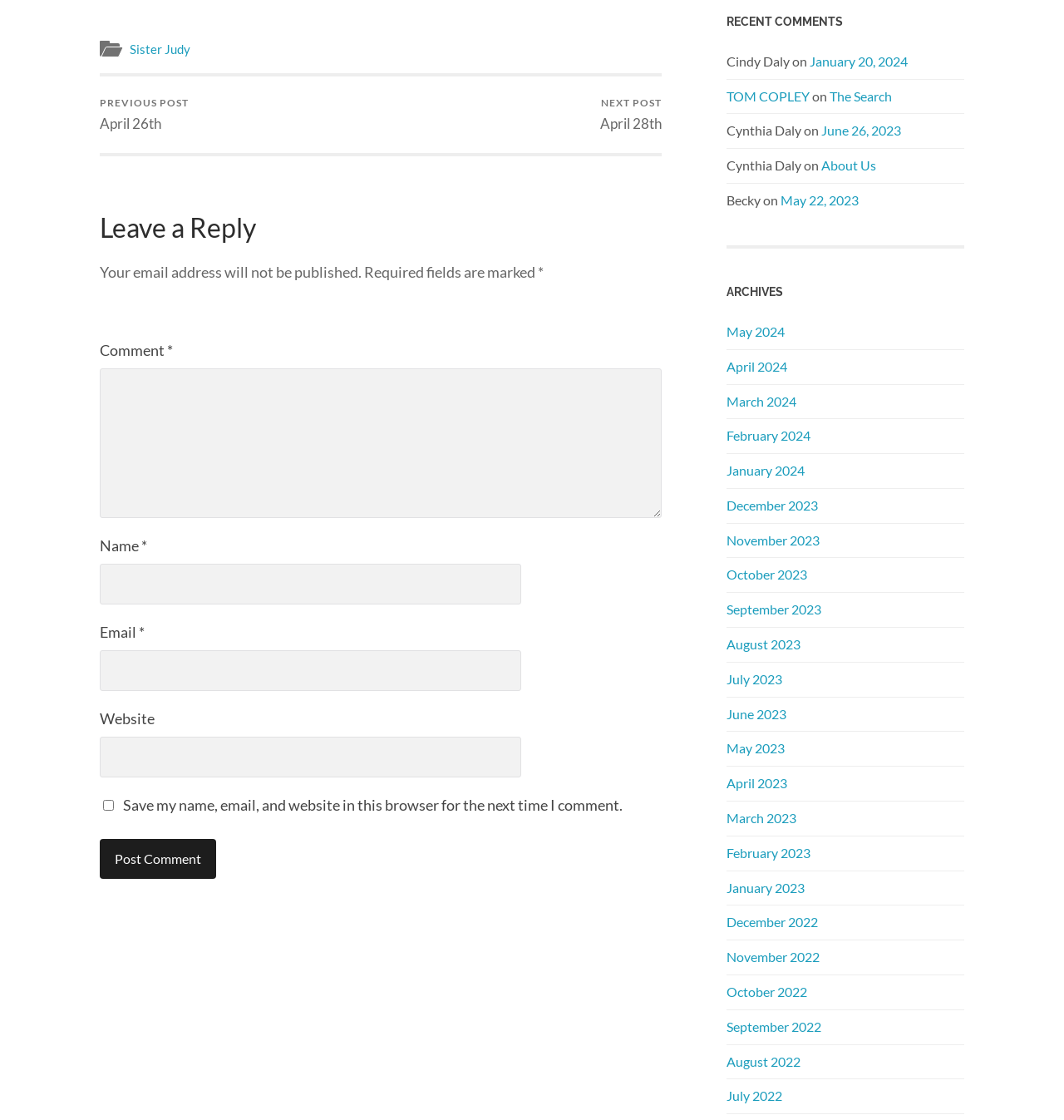What is the function of the checkbox?
Give a detailed response to the question by analyzing the screenshot.

The function of the checkbox is to save the user's name, email, and website in the browser for the next time they comment, as indicated by the text next to the checkbox.